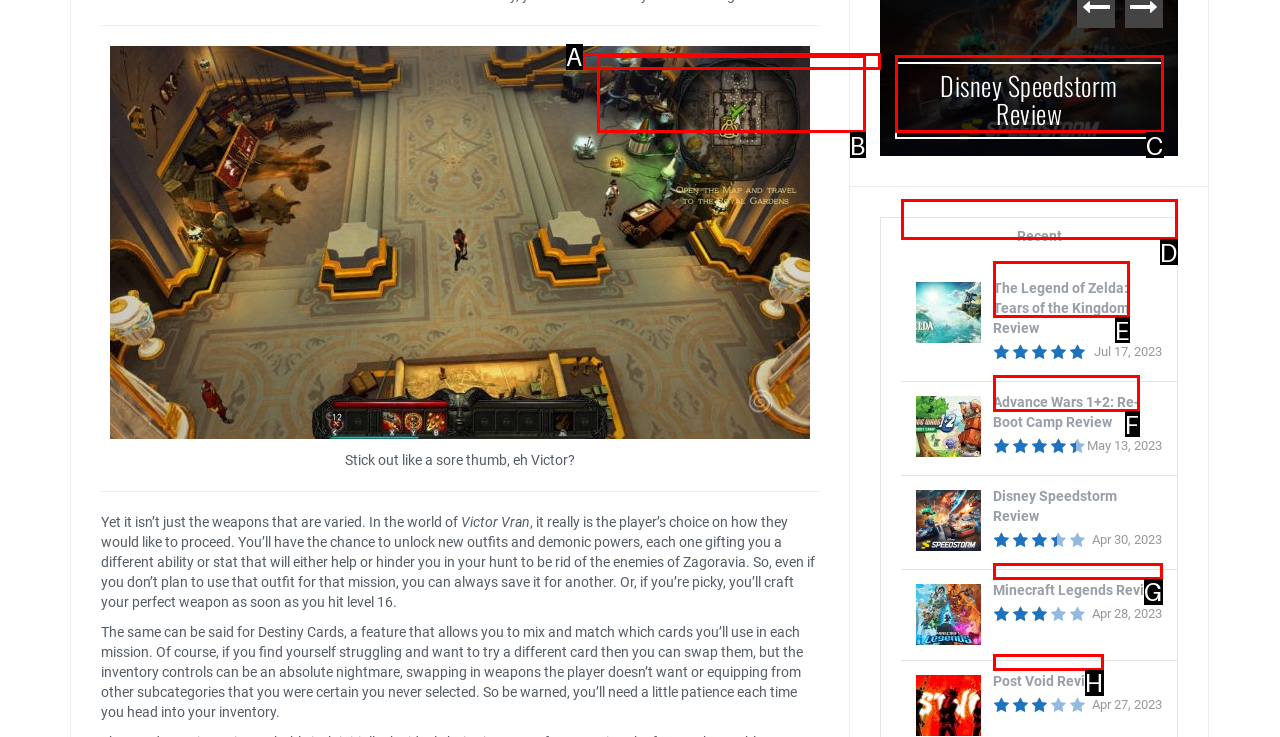Identify the HTML element that corresponds to the following description: Recent Provide the letter of the best matching option.

D